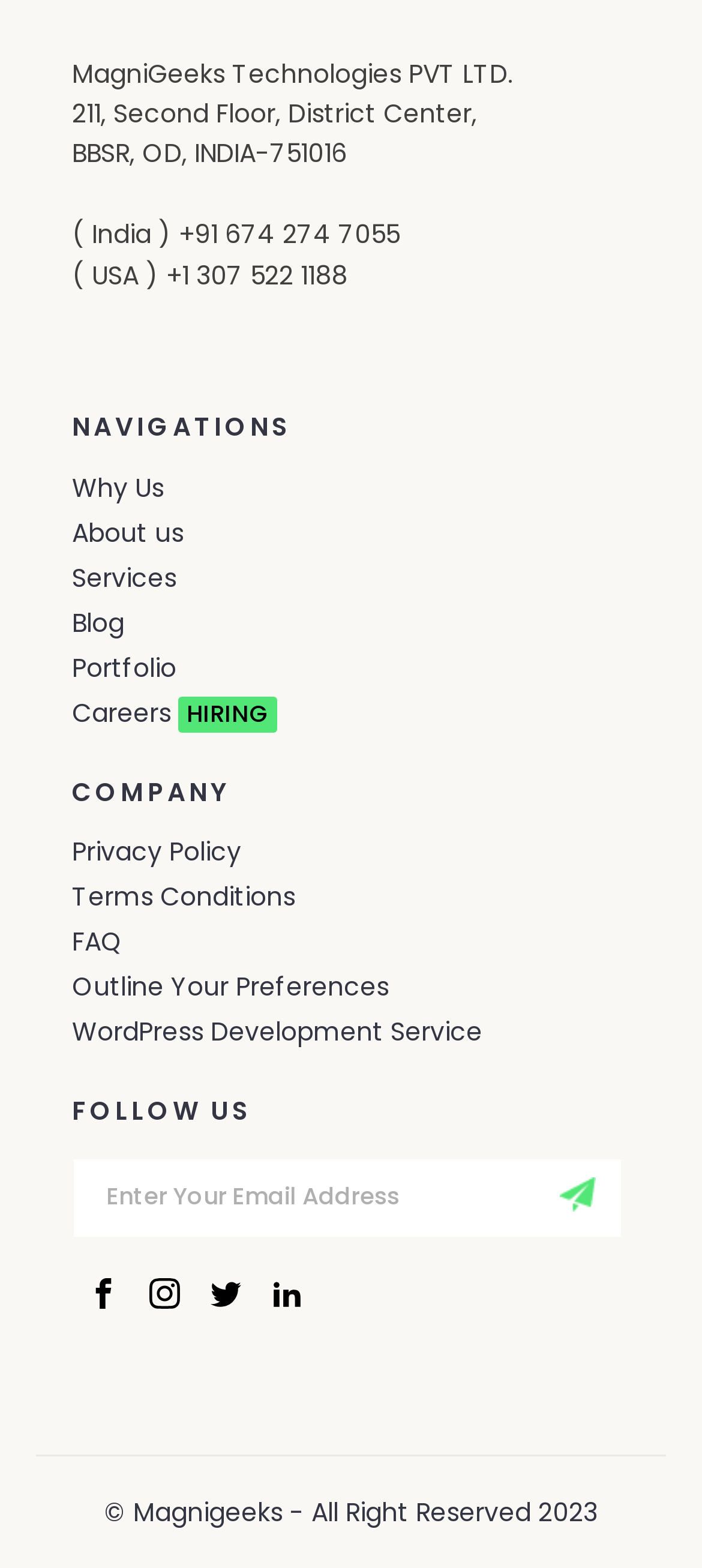Find the bounding box coordinates for the area that should be clicked to accomplish the instruction: "View Privacy Policy".

[0.103, 0.529, 0.738, 0.558]